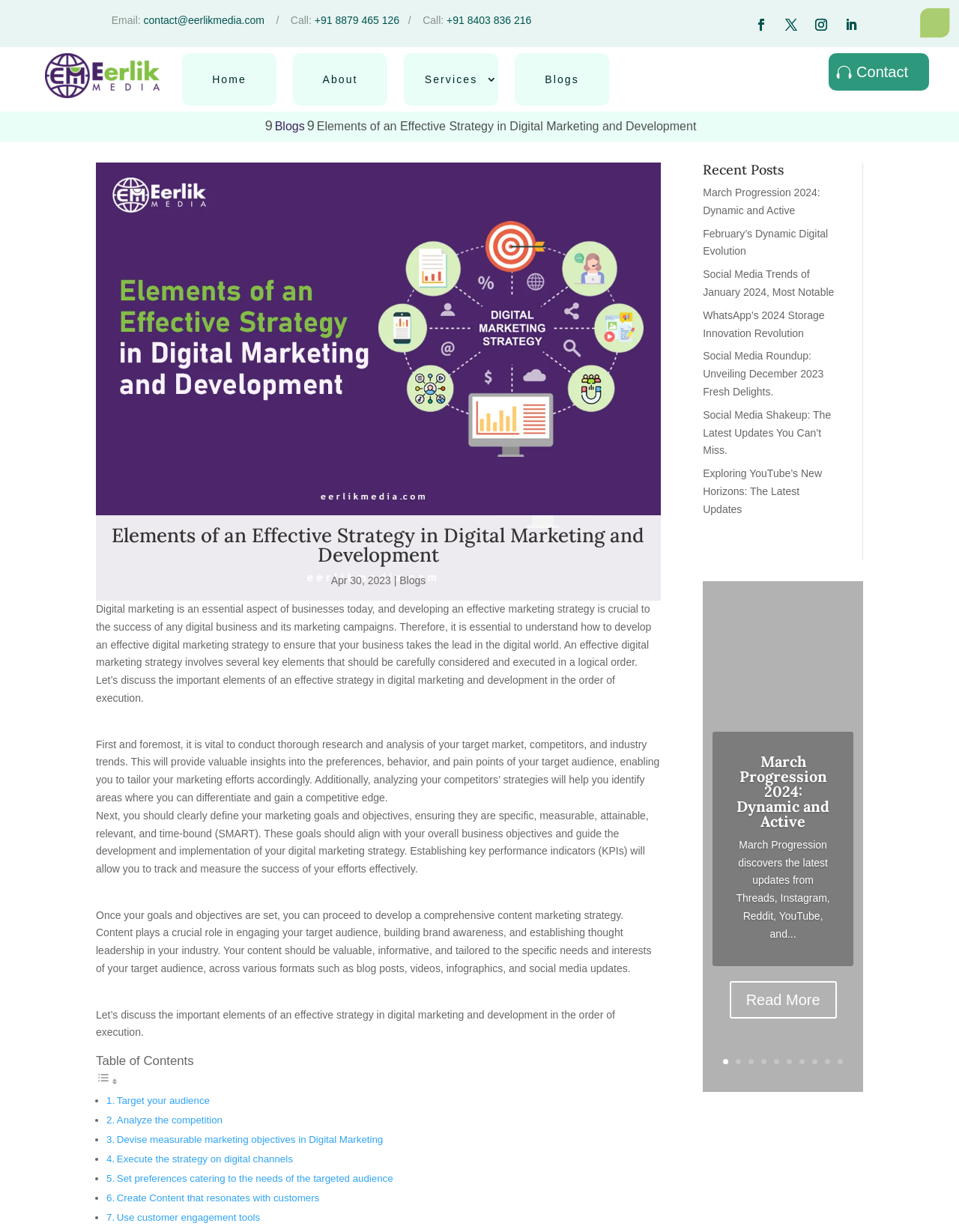Please mark the bounding box coordinates of the area that should be clicked to carry out the instruction: "Read the blog post 'March Progression 2024: Dynamic and Active'".

[0.768, 0.61, 0.865, 0.674]